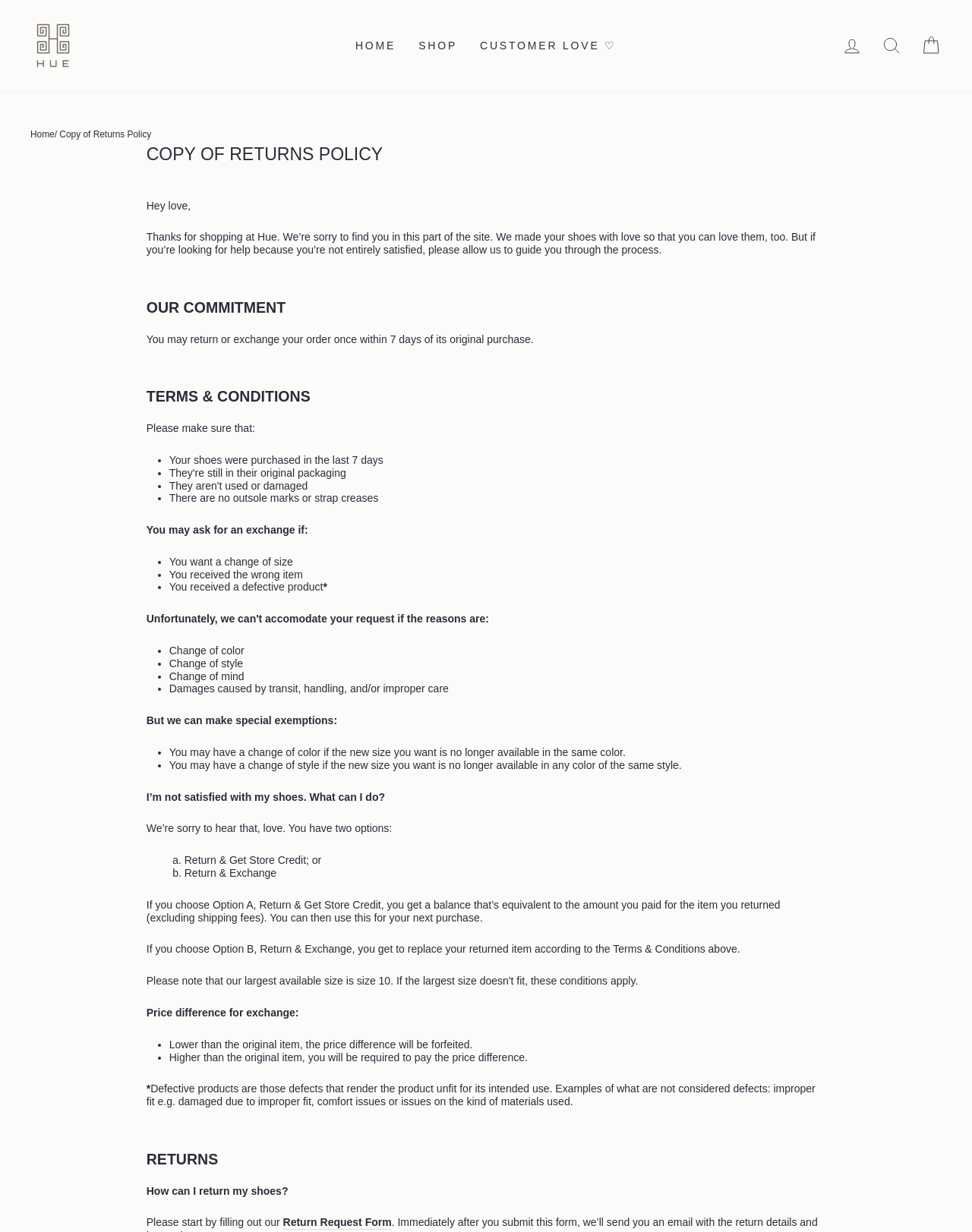Provide the bounding box coordinates of the UI element that matches the description: "Cookie".

None